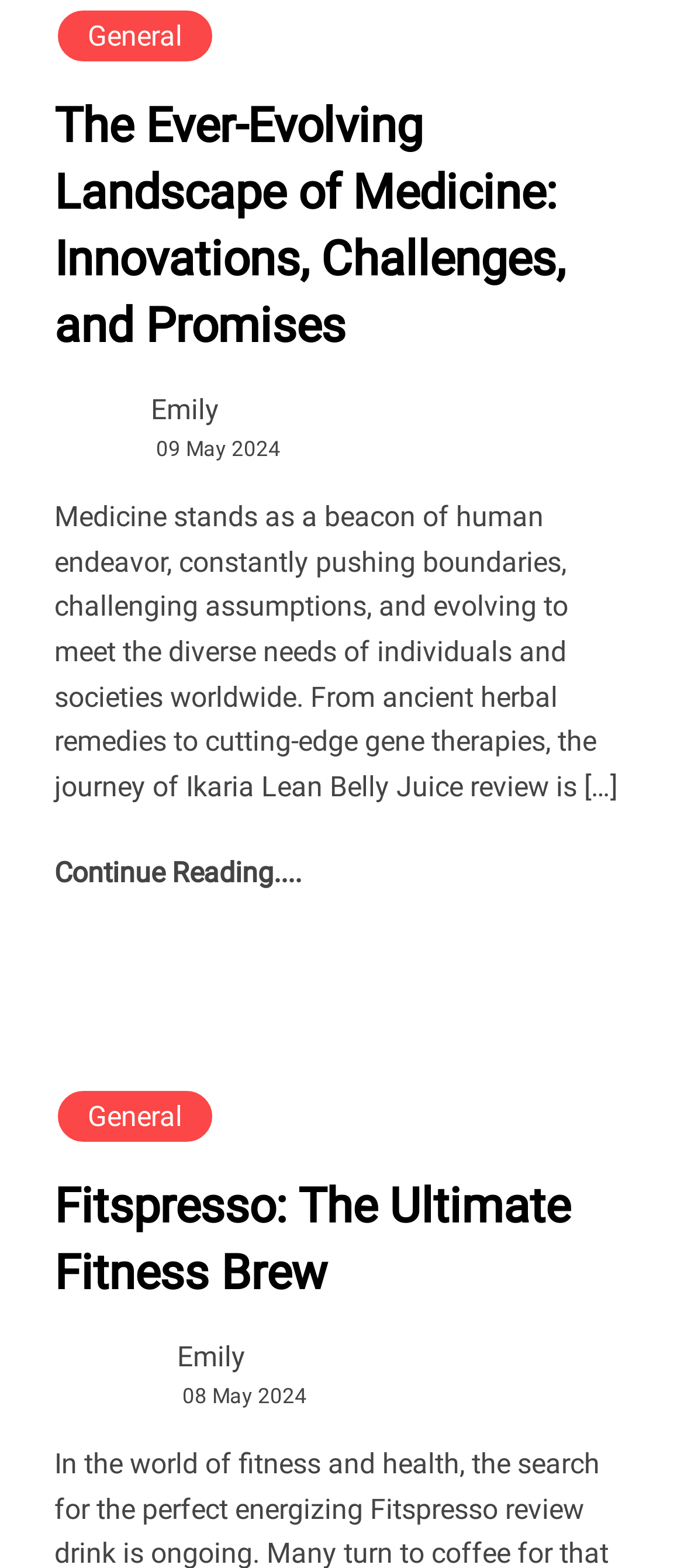What is the category of the first article?
Relying on the image, give a concise answer in one word or a brief phrase.

General